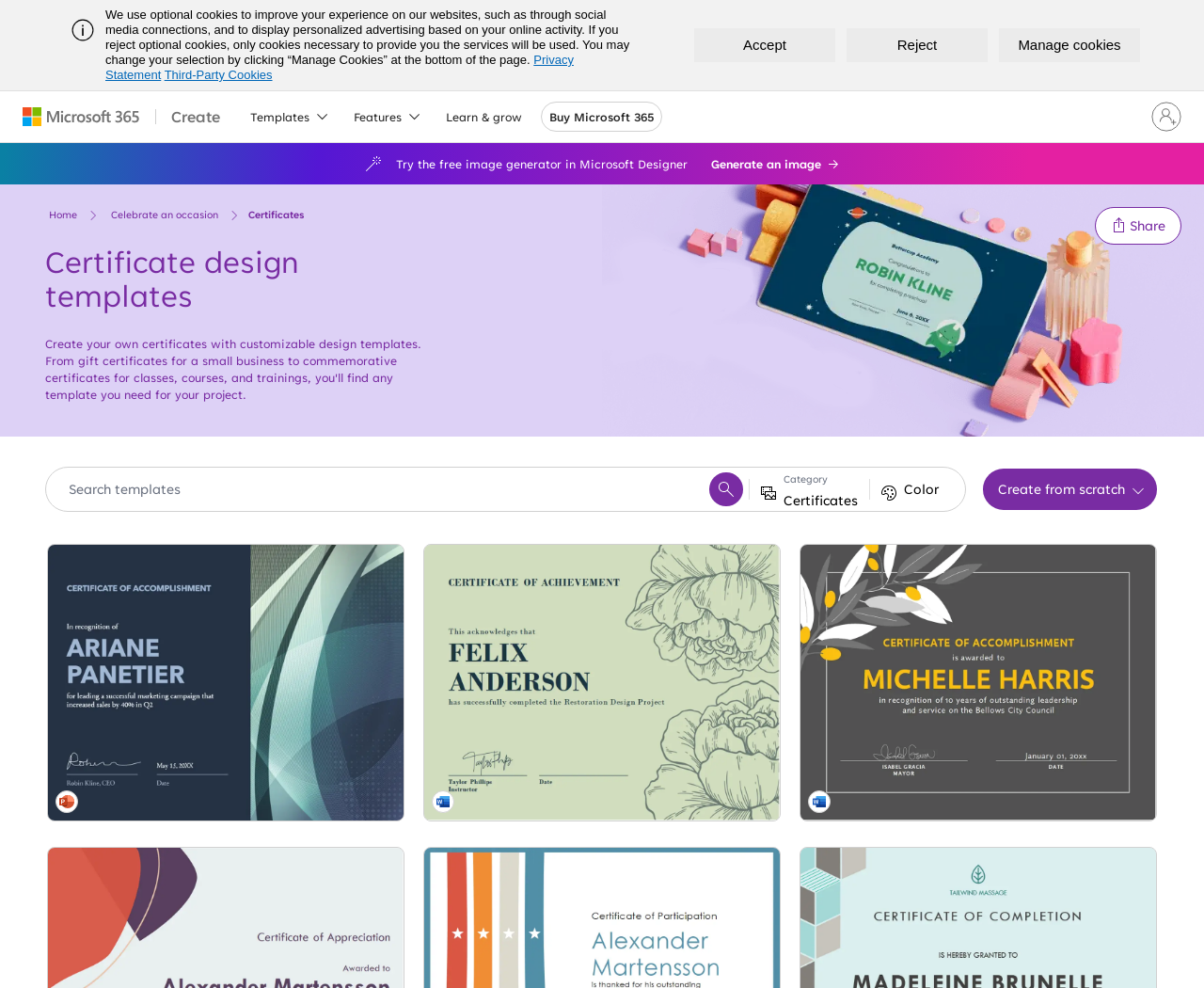Respond to the following query with just one word or a short phrase: 
What type of certificates can be created on this webpage?

Gift and commemorative certificates